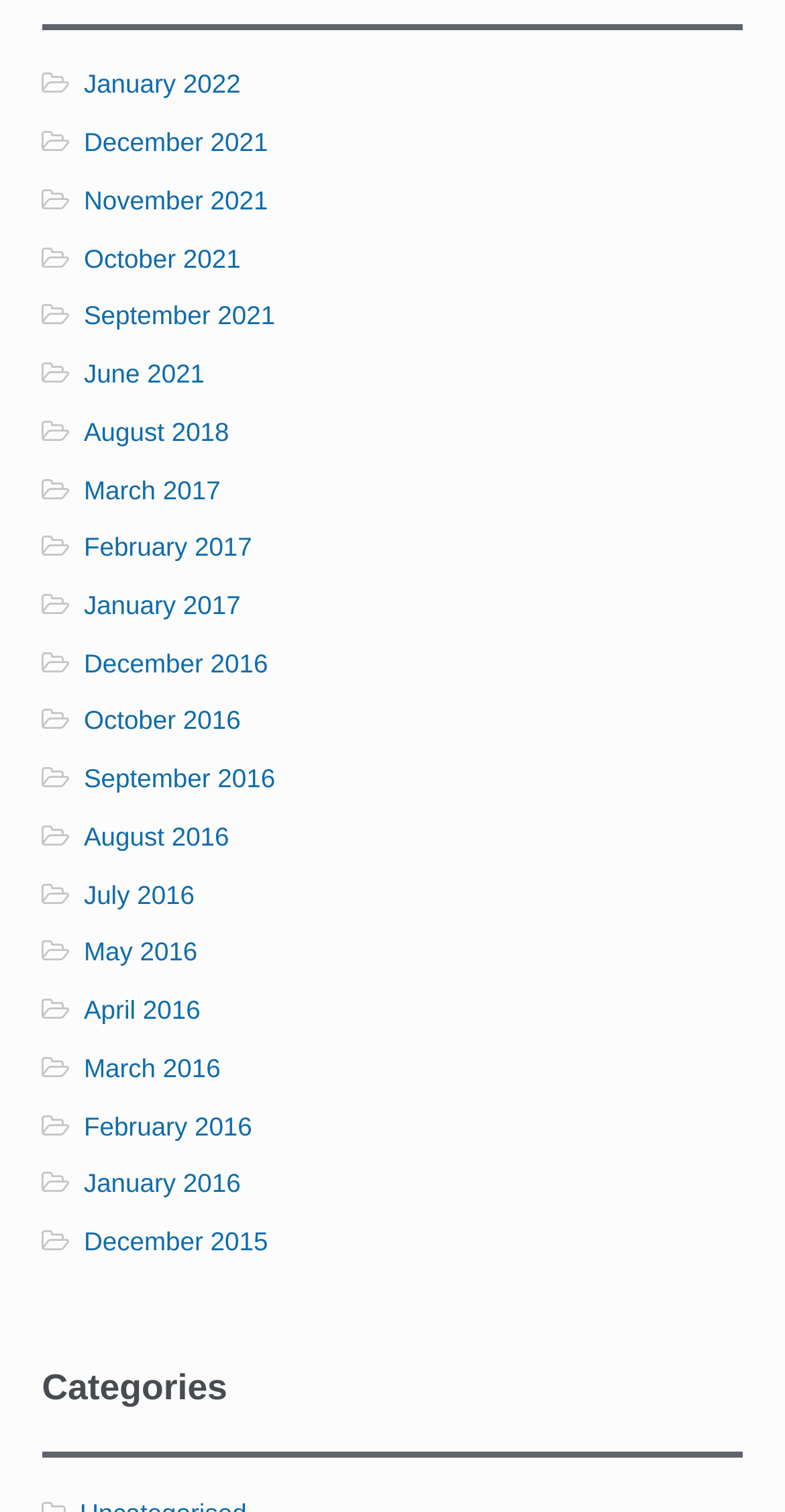Locate the bounding box coordinates of the clickable area to execute the instruction: "Check out Mahogany Salon & Spa". Provide the coordinates as four float numbers between 0 and 1, represented as [left, top, right, bottom].

None